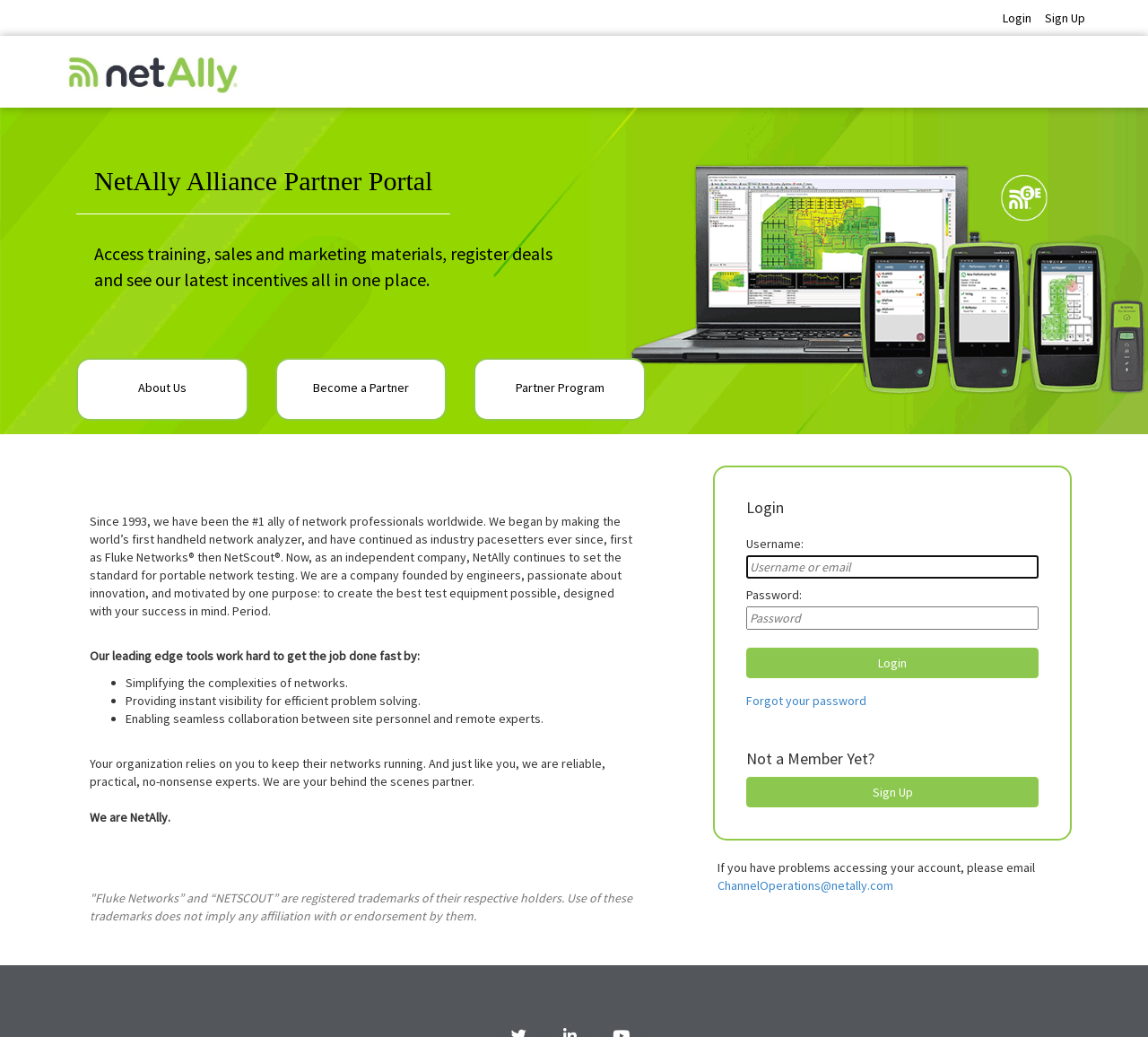Please identify the bounding box coordinates of the element I need to click to follow this instruction: "Click the Login button".

[0.65, 0.624, 0.905, 0.654]